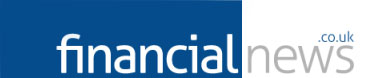Break down the image into a detailed narrative.

The image features the logo of "Financial News," prominently displayed with a bold blue background. The word "financial" is presented in large, white sans-serif font, conveying a sense of professionalism and clarity. Adjacent to it, "news" is styled in a lighter gray tone, adding a modern touch to the overall design. The logo's contemporary aesthetics align with the platform's focus on delivering timely and relevant financial updates, appealing to industry professionals and investors alike. The presence of the domain ".co.uk" suggests that this publication is tailored for a UK audience, further emphasizing its regional relevance in the financial news landscape.